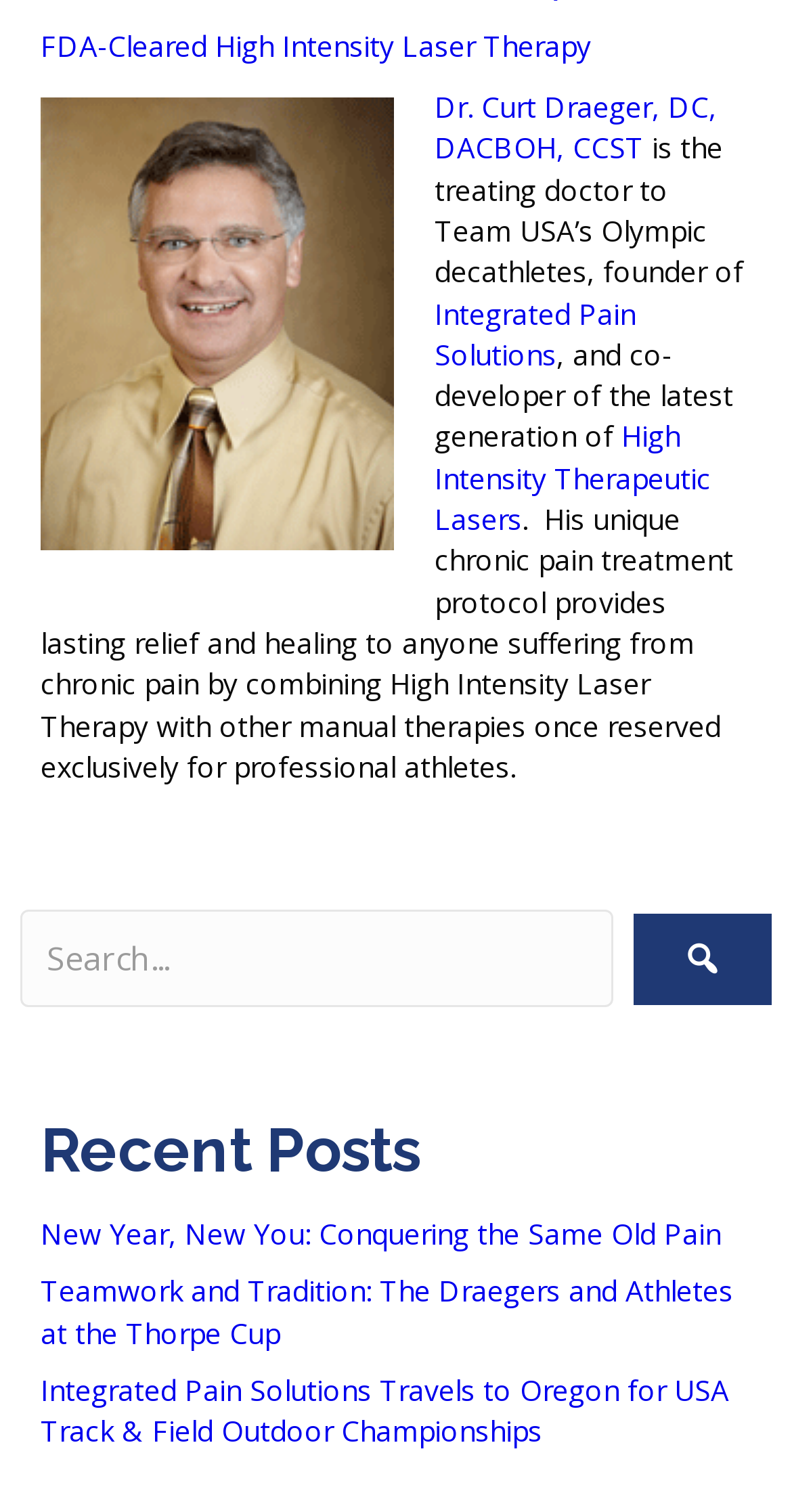Who is the treating doctor?
Refer to the image and answer the question using a single word or phrase.

Dr. Curt Draeger, DC, DACBOH, CCST